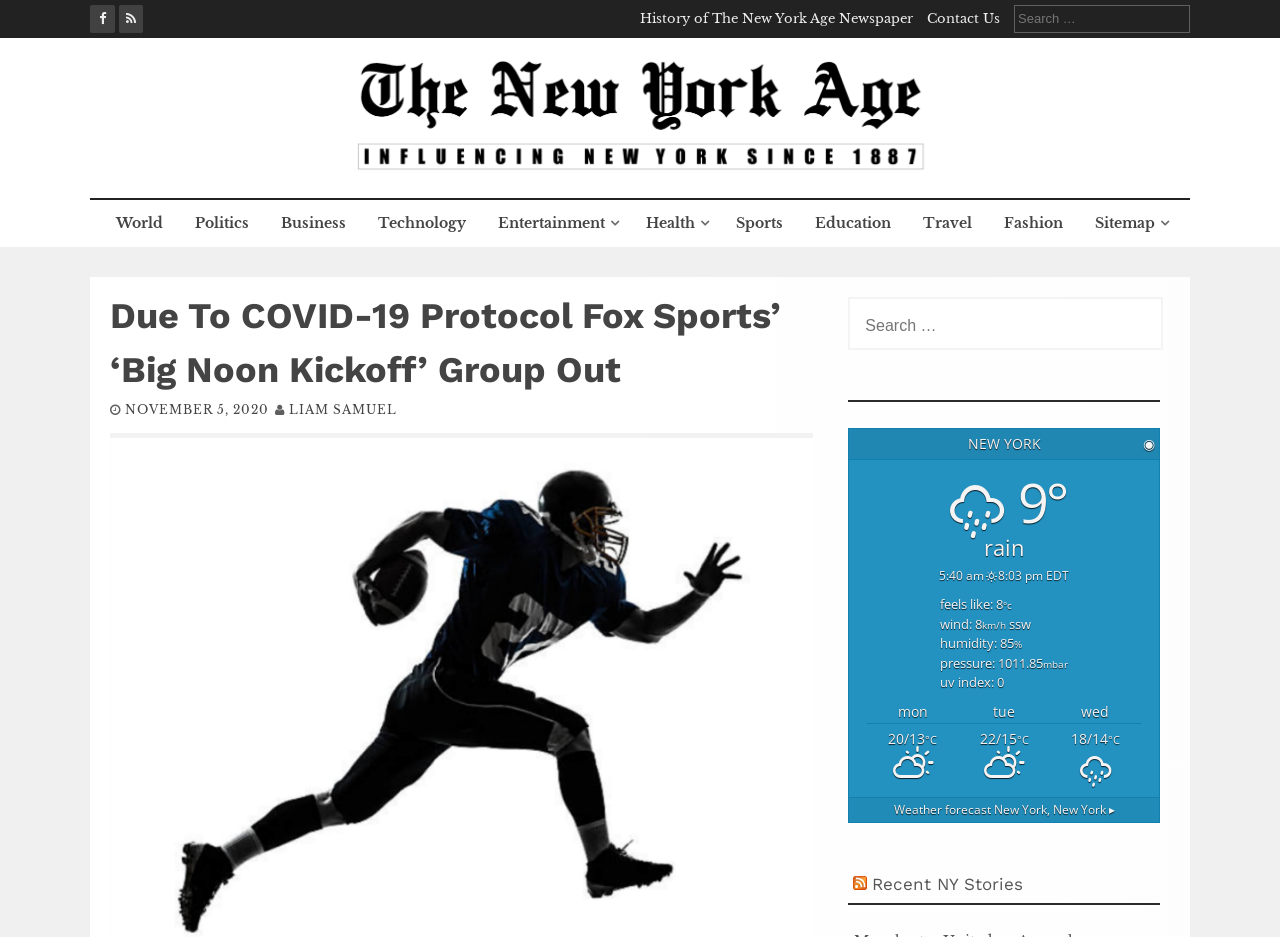Can you find the bounding box coordinates for the UI element given this description: "Contact Us"? Provide the coordinates as four float numbers between 0 and 1: [left, top, right, bottom].

[0.724, 0.011, 0.781, 0.029]